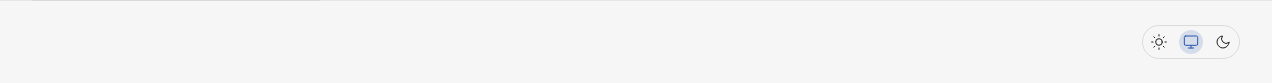Which theme is currently selected?
Respond with a short answer, either a single word or a phrase, based on the image.

System theme